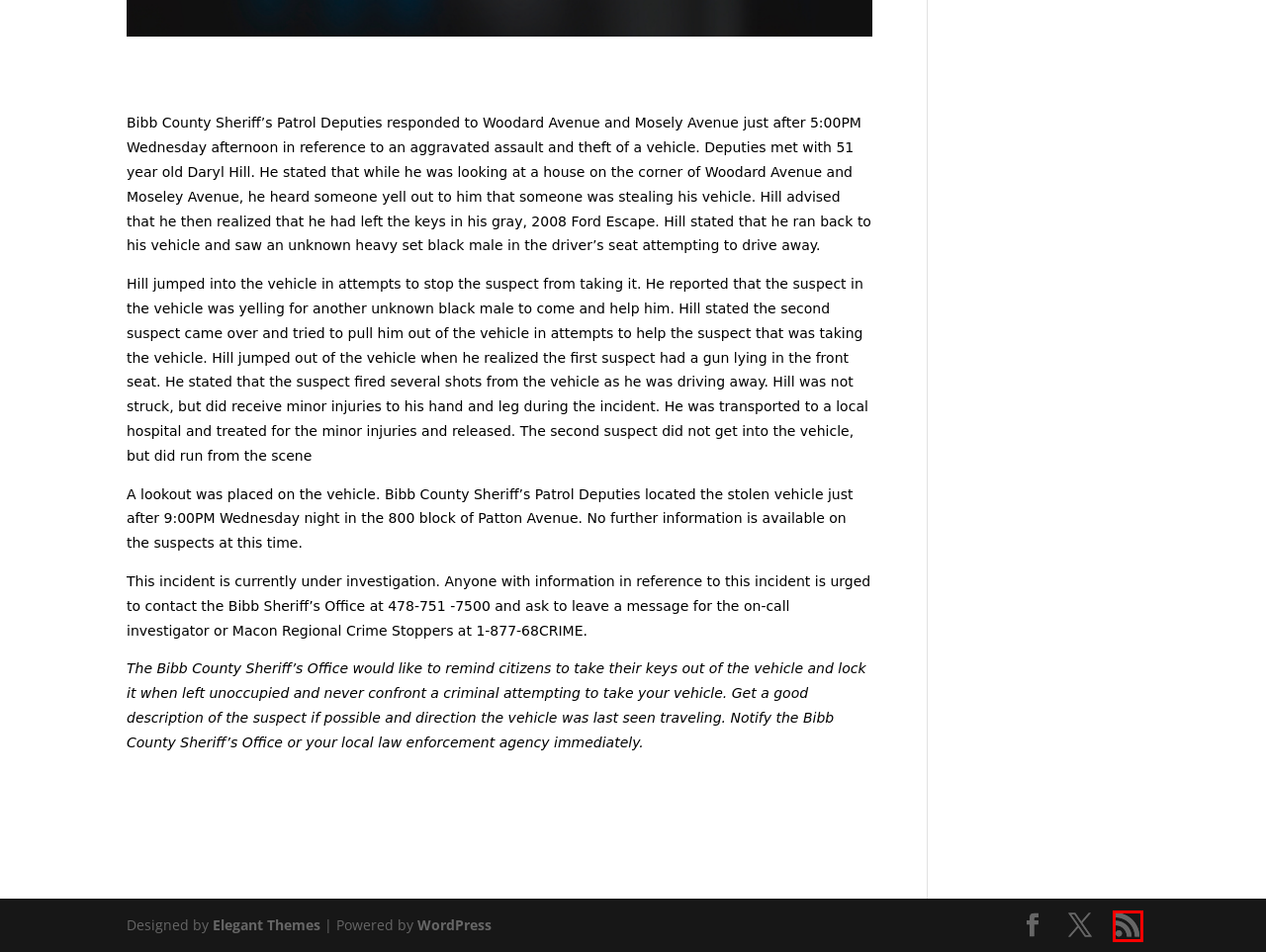Look at the screenshot of a webpage where a red rectangle bounding box is present. Choose the webpage description that best describes the new webpage after clicking the element inside the red bounding box. Here are the candidates:
A. The Most Popular WordPress Themes In The World
B. Blog Tool, Publishing Platform, and CMS – WordPress.org
C. Uncategorized | bibbsheriff.us
D. bibbsheriff.us | The Bibb County Sheriff's Office Official Website
E. bibbsheriff.us
F. admin | bibbsheriff.us
G. Employment | bibbsheriff.us
H. Latest News | bibbsheriff.us

E